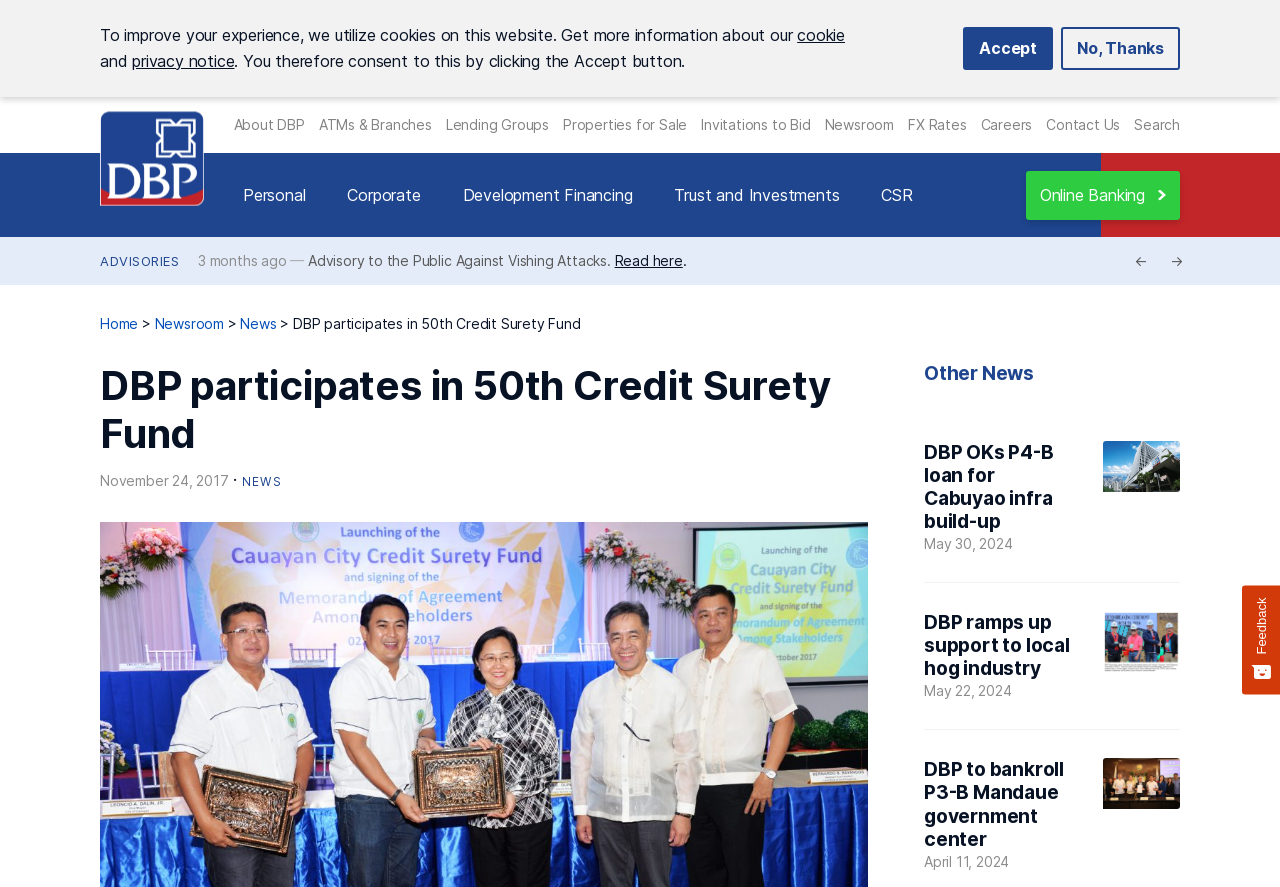Given the element description Go Back Home, predict the bounding box coordinates for the UI element in the webpage screenshot. The format should be (top-left x, top-left y, bottom-right x, bottom-right y), and the values should be between 0 and 1.

None